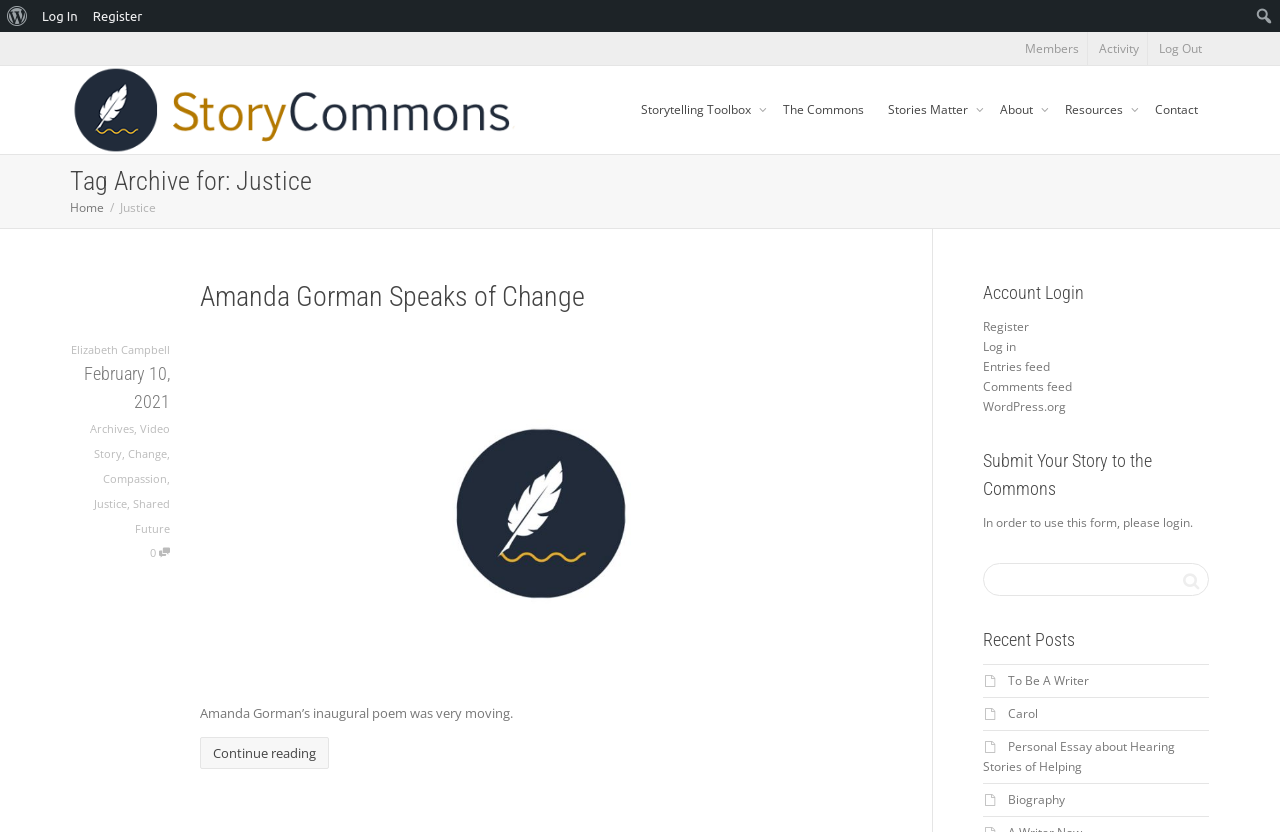Highlight the bounding box coordinates of the element that should be clicked to carry out the following instruction: "View recent posts". The coordinates must be given as four float numbers ranging from 0 to 1, i.e., [left, top, right, bottom].

[0.768, 0.753, 0.945, 0.786]